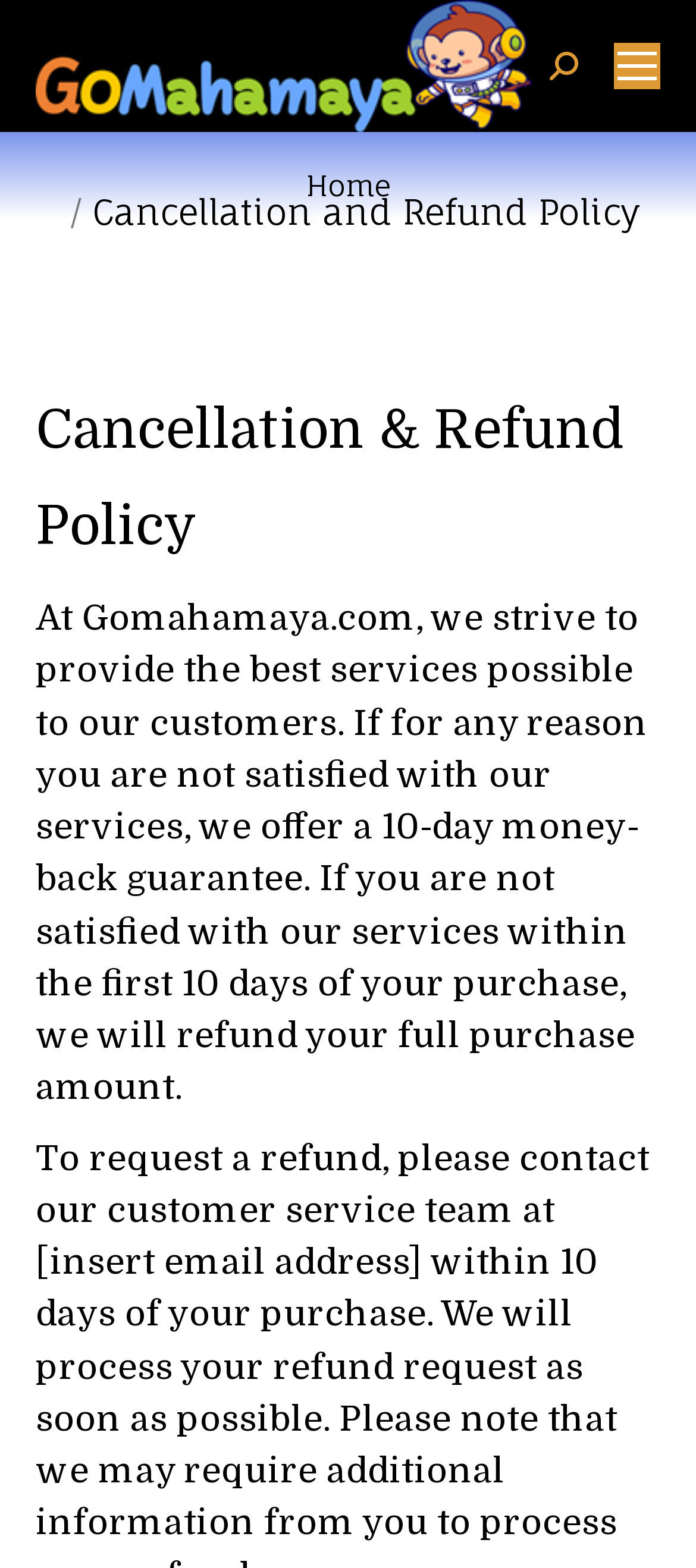Explain the webpage in detail, including its primary components.

The webpage is about the Cancellation and Refund Policy of Gomahamaya.com. At the top left corner, there is a logo of Gomahamaya, which is also a link. Next to the logo, there is a breadcrumb navigation menu that shows the current page, "You are here:", with a link to the "Home" page. 

On the top right corner, there is a mobile menu icon and a search bar with a search icon and a label "Search:". 

Below the navigation menu, there is a heading that reads "Cancellation & Refund Policy". Underneath the heading, there is a paragraph of text that explains the refund policy, stating that if customers are not satisfied with the services, they can get a full refund within 10 days of purchase.

At the bottom right corner, there is a "Go to Top" link with an arrow icon, which allows users to quickly scroll back to the top of the page.